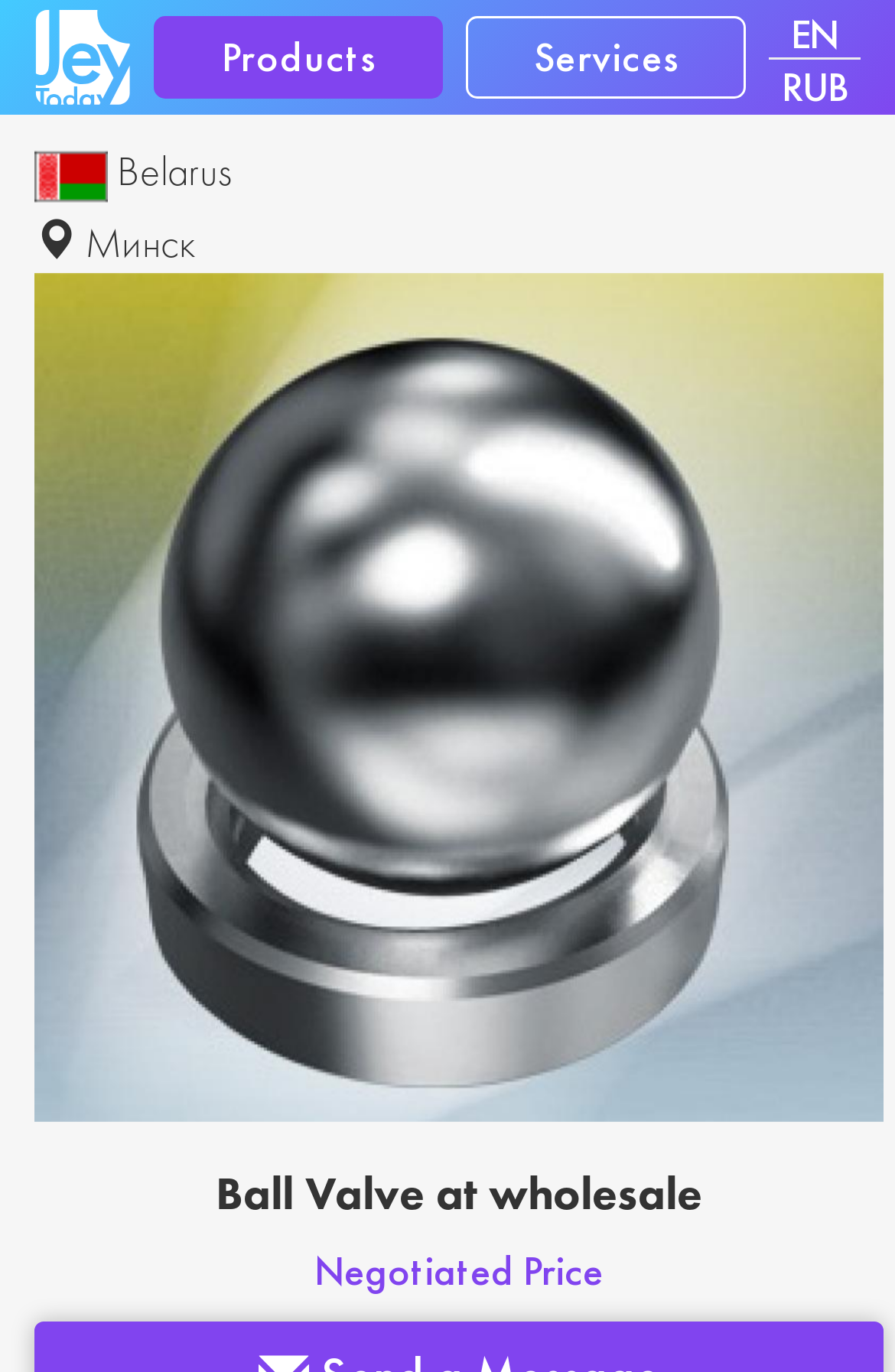What type of product is being showcased?
Examine the webpage screenshot and provide an in-depth answer to the question.

I determined this from the heading 'Ball Valve at wholesale' located near the bottom of the webpage, which suggests that the product being showcased is a Ball Valve.